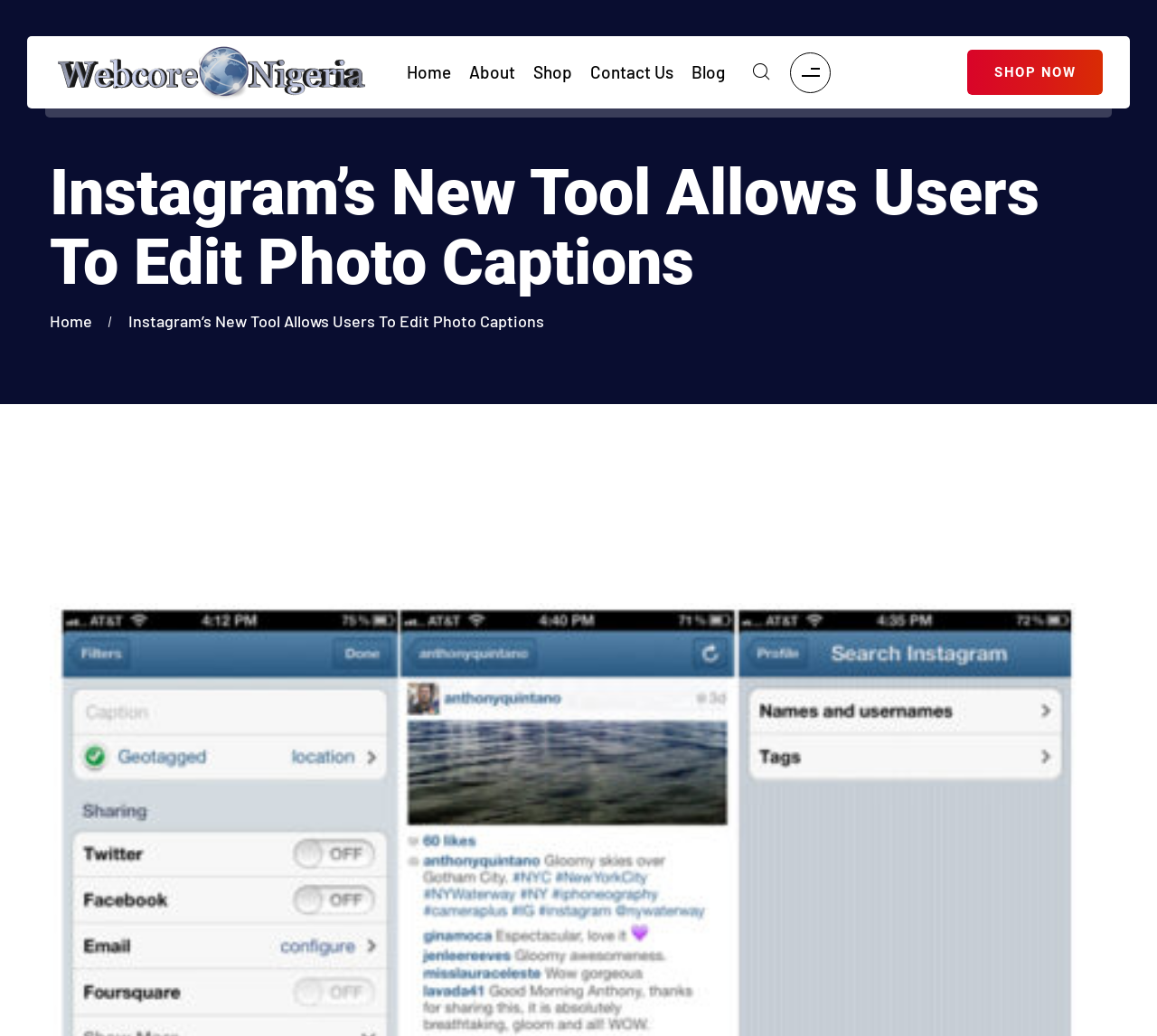What are the useful links provided at the bottom of the webpage?
Please answer the question with a single word or phrase, referencing the image.

Home, About, Shop, Contact Us